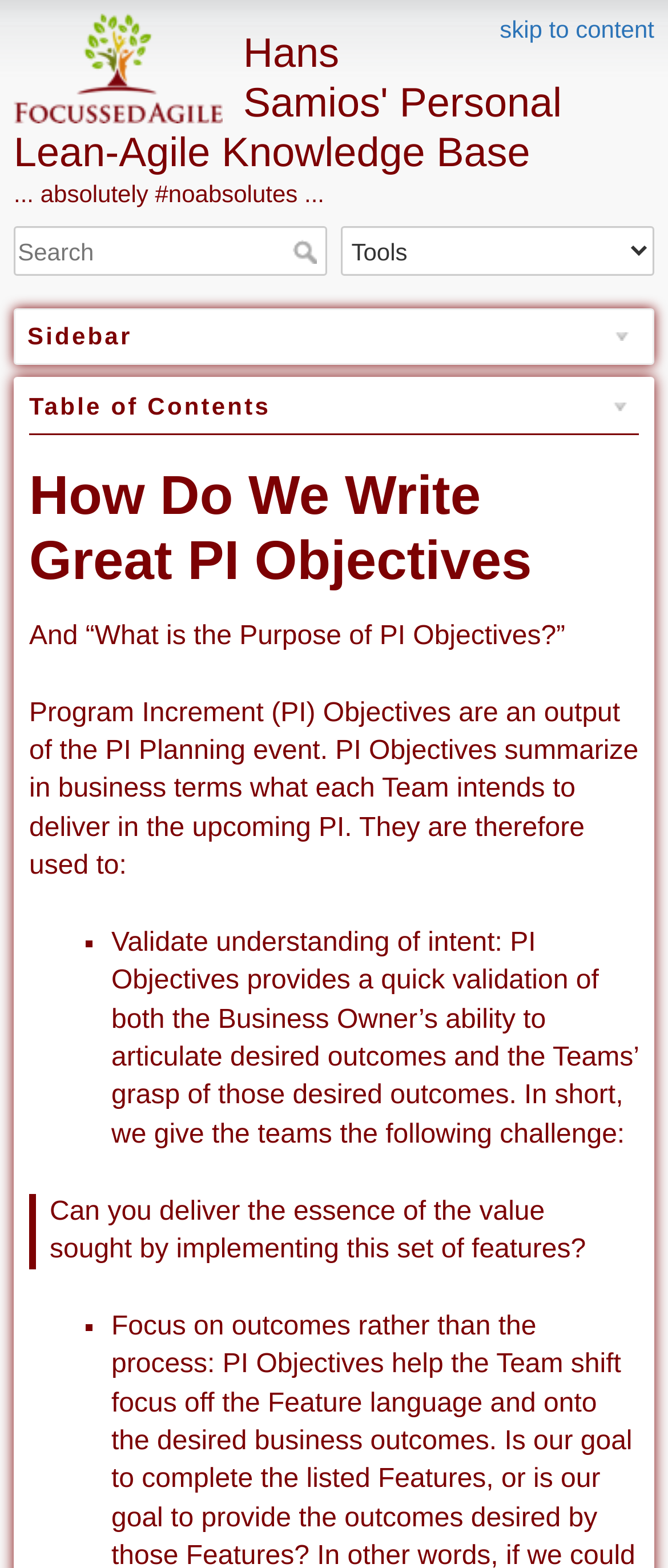Produce a meticulous description of the webpage.

This webpage is a knowledge base article titled "Hans Samios' Personal Lean-Agile Knowledge Base" with a focus on "How Do We Write Great PI Objectives". At the top, there is a link to "skip to content" and a heading with the title of the knowledge base. Below the title, there is a quote "... absolutely #noabsolutes...". 

On the top right, there is a search bar with a textbox and a "Search" button. Next to the search bar, there is a combobox labeled "Tools". 

On the left side, there is a navigation menu labeled "Sidebar" with several headings, including "Table of Contents" and "How Do We Write Great PI Objectives". The main content of the article starts below the "How Do We Write Great PI Objectives" heading. 

The article begins with a question "And “What is the Purpose of PI Objectives?”" followed by a paragraph explaining the purpose of PI Objectives. The text is divided into sections with list markers "■" and includes a blockquote with a question "Can you deliver the essence of the value sought by implementing this set of features?".